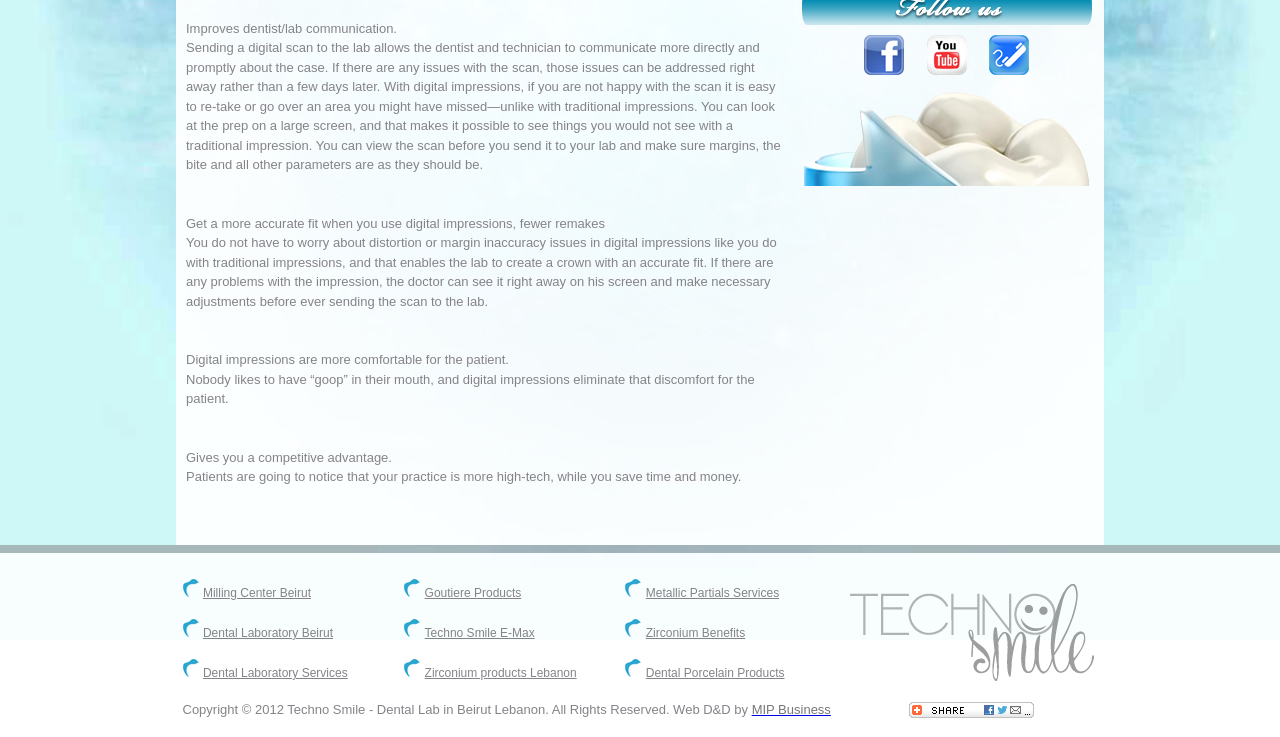Identify the bounding box of the UI element that matches this description: "Dental Laboratory Services".

[0.159, 0.904, 0.272, 0.923]